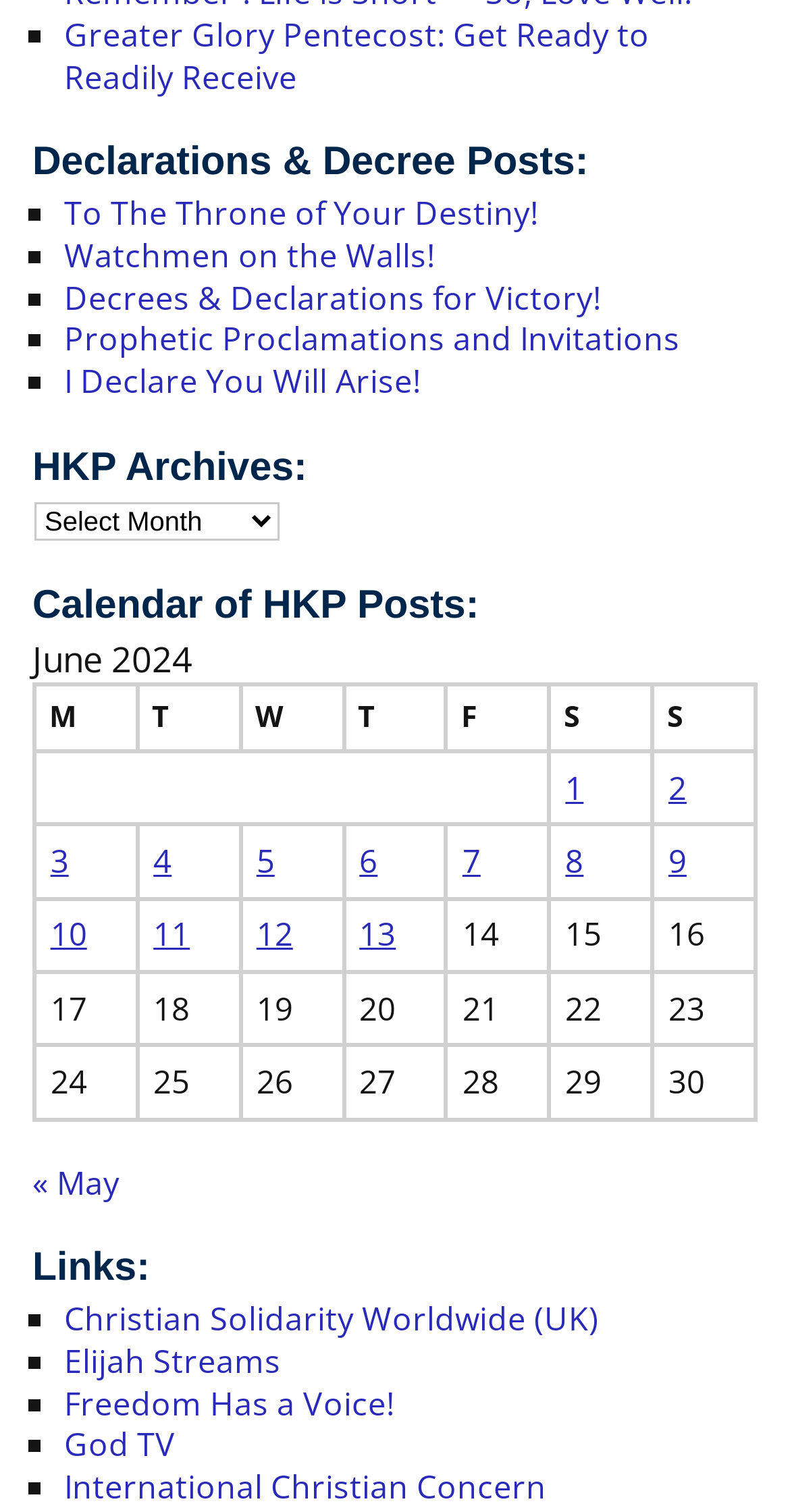What is the next month in the calendar navigation?
Refer to the image and answer the question using a single word or phrase.

May